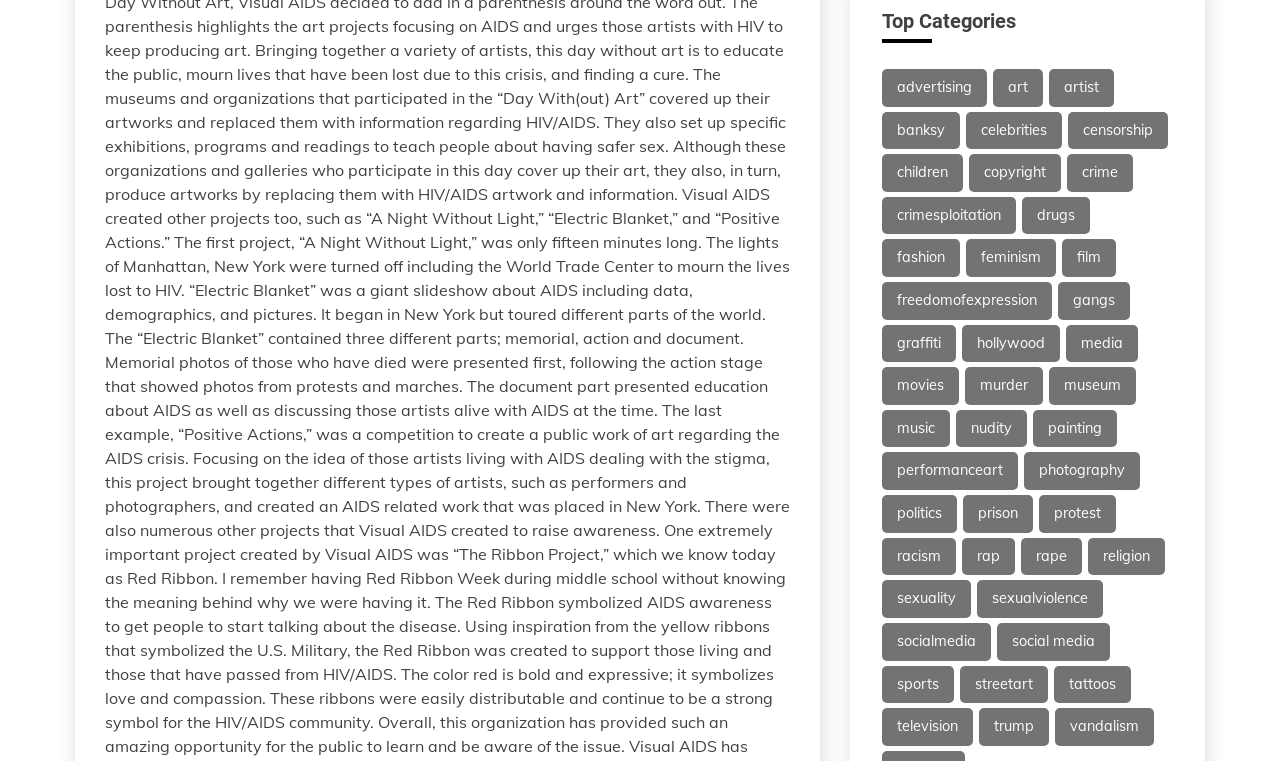Determine the bounding box coordinates (top-left x, top-left y, bottom-right x, bottom-right y) of the UI element described in the following text: social media

[0.779, 0.819, 0.867, 0.868]